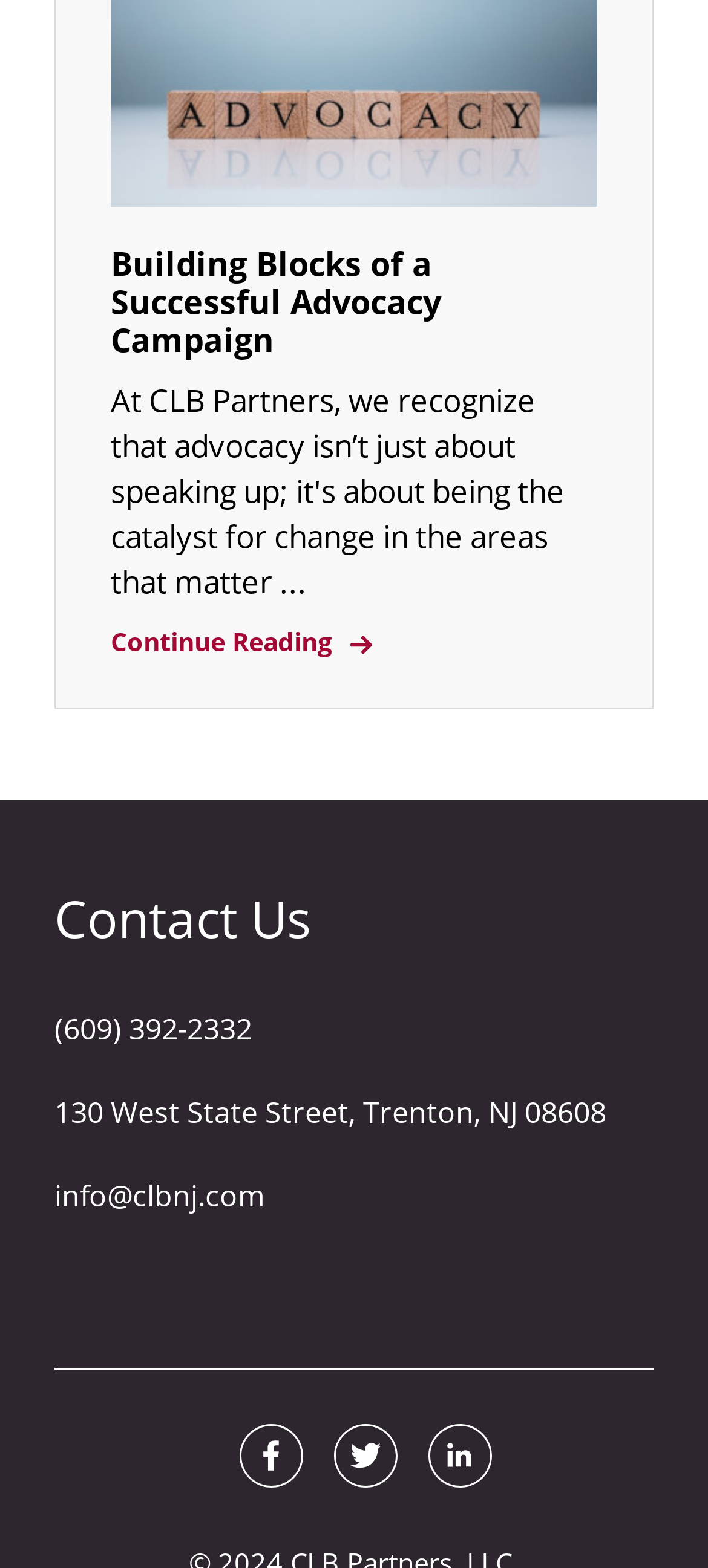Given the description alt="FB logo icon", predict the bounding box coordinates of the UI element. Ensure the coordinates are in the format (top-left x, top-left y, bottom-right x, bottom-right y) and all values are between 0 and 1.

[0.305, 0.931, 0.438, 0.954]